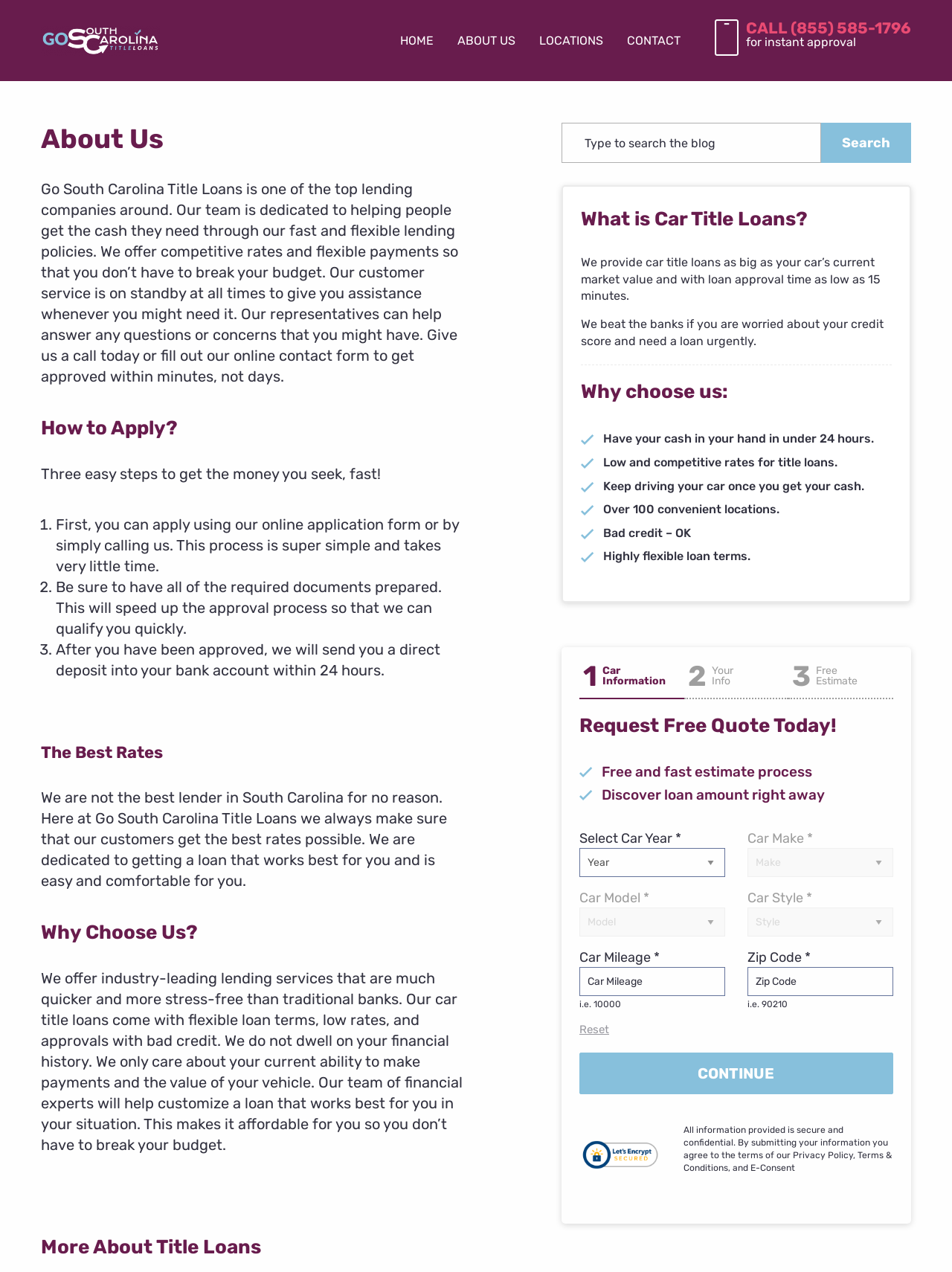Please specify the bounding box coordinates of the clickable section necessary to execute the following command: "Search the blog".

[0.862, 0.096, 0.957, 0.128]